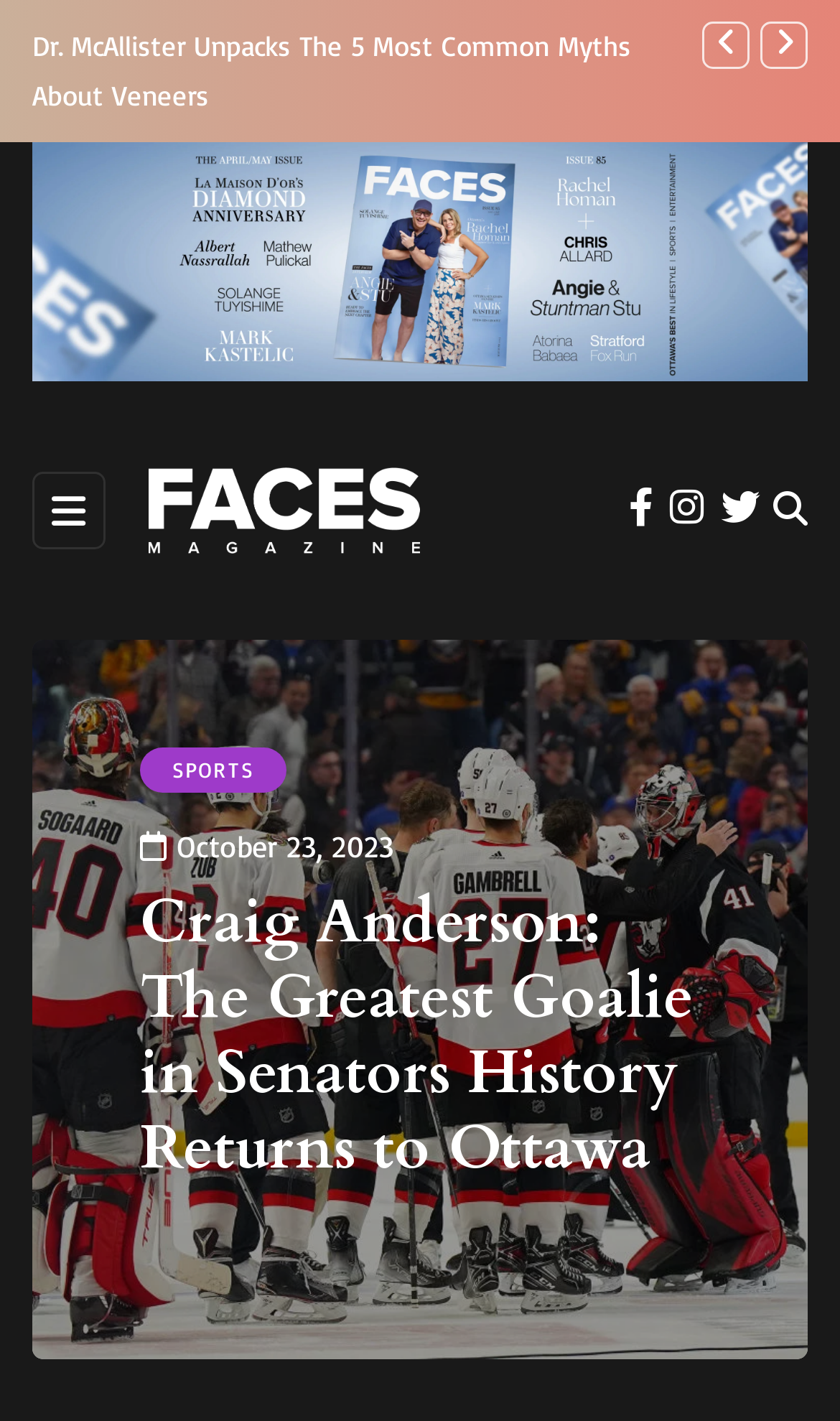Show the bounding box coordinates for the HTML element described as: "Sports".

[0.167, 0.526, 0.341, 0.558]